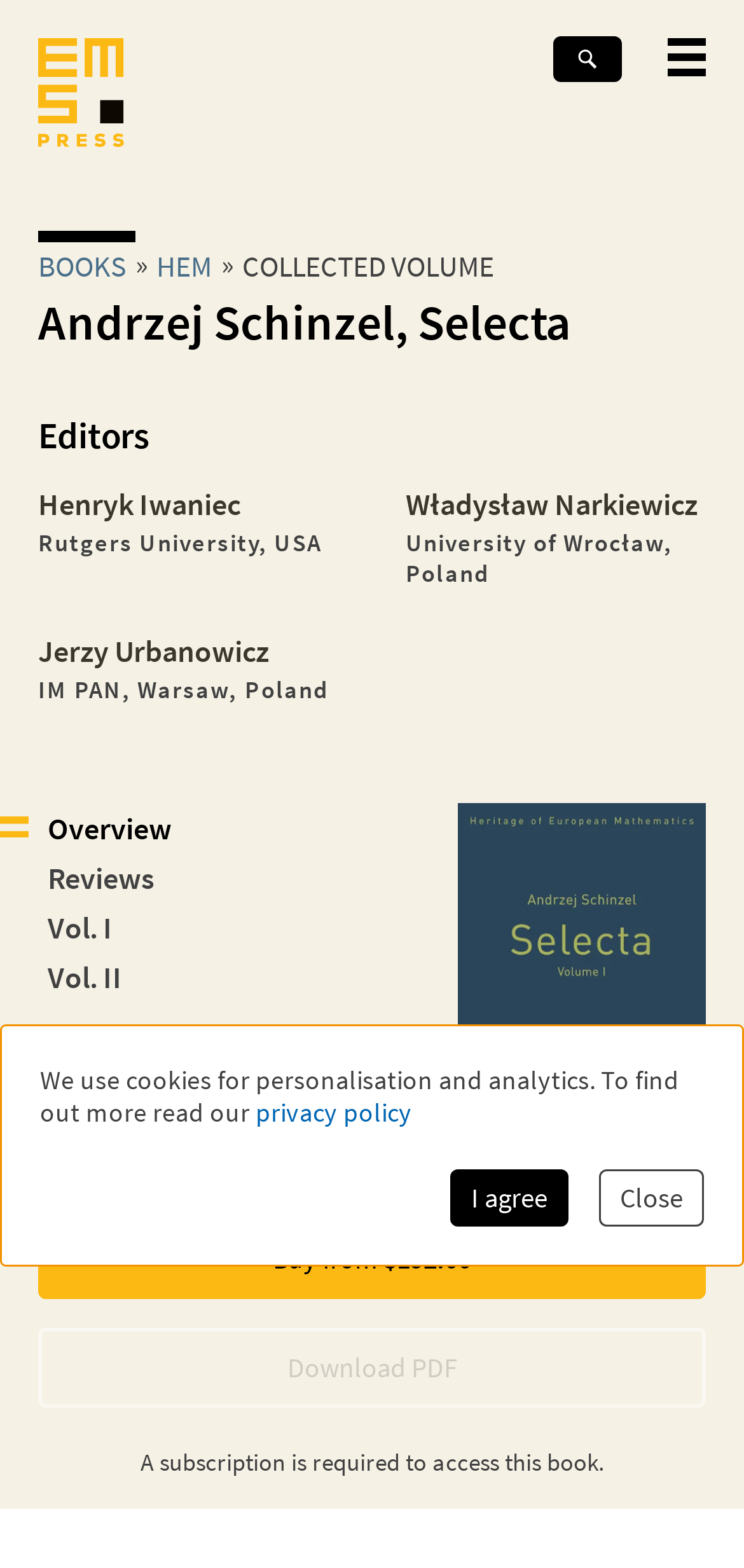Please mark the bounding box coordinates of the area that should be clicked to carry out the instruction: "Click the EMS Press Logo".

[0.051, 0.024, 0.167, 0.099]